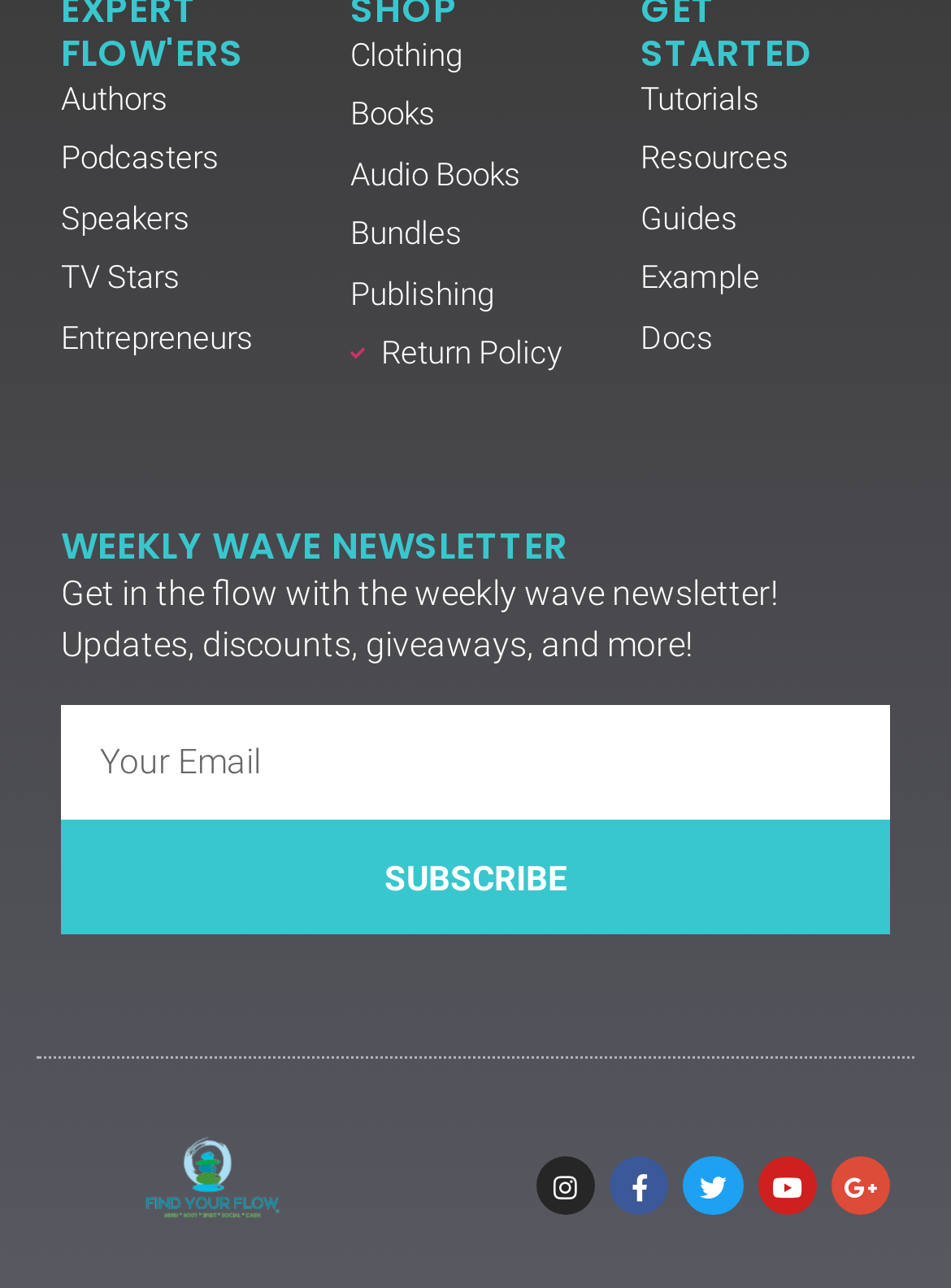Respond to the following question with a brief word or phrase:
What is the logo of the website?

Stacked rocks with light blue circle